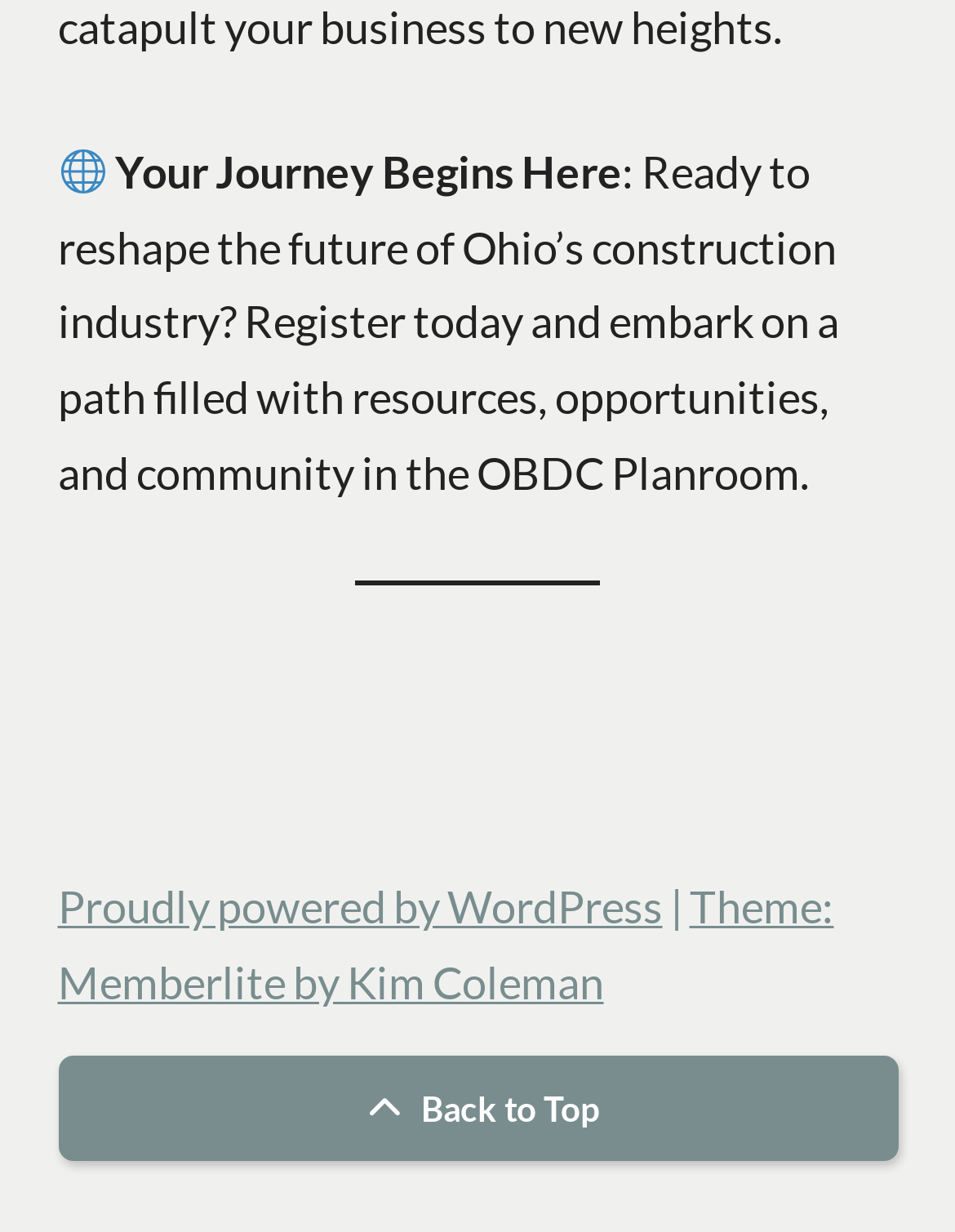Provide a one-word or brief phrase answer to the question:
What is the symbol above the title?

🌐